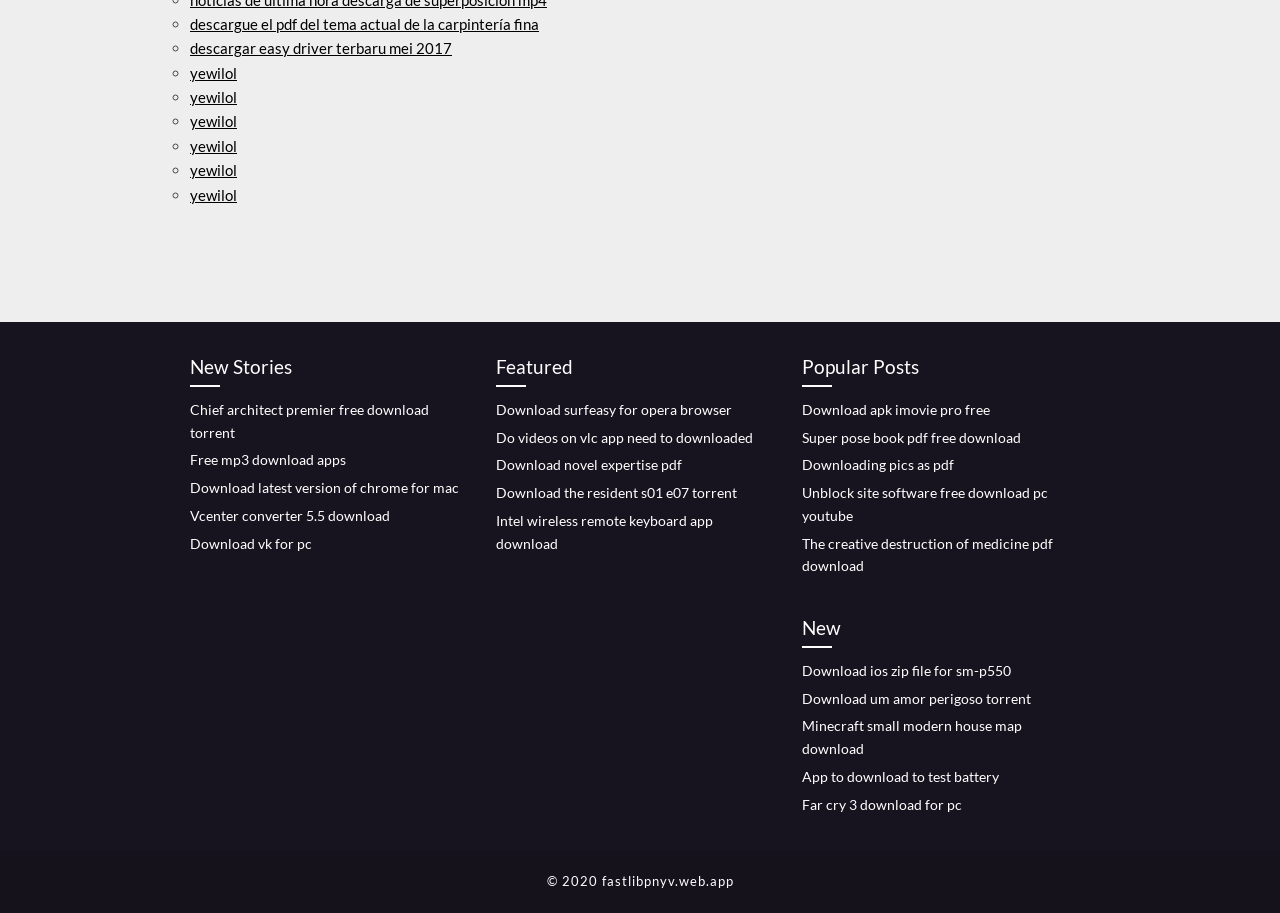What is the first link in the list?
Based on the screenshot, answer the question with a single word or phrase.

descargue el pdf del tema actual de la carpintería fina